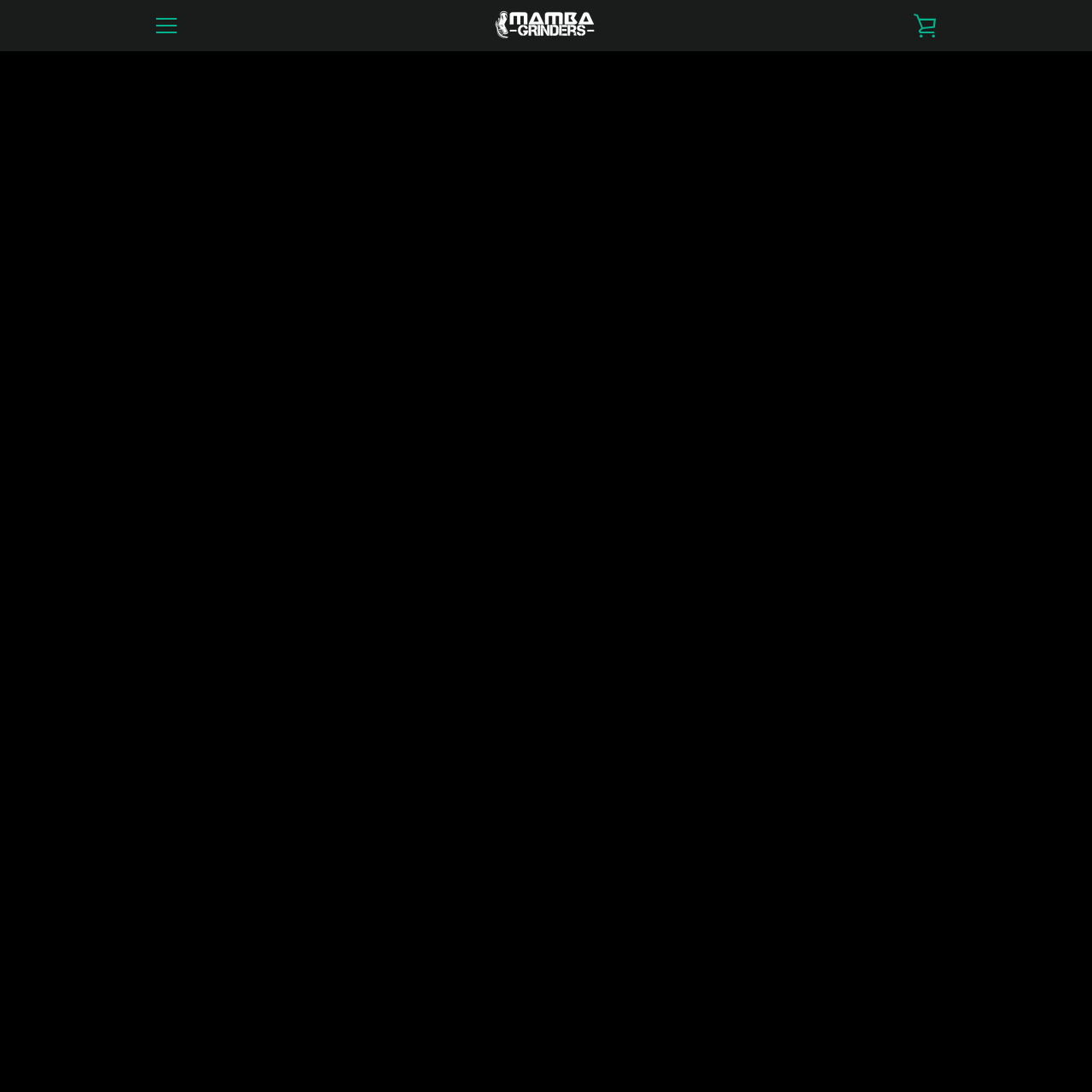What is the purpose of the 'CONTINUE SHOPPING' link?
Provide a short answer using one word or a brief phrase based on the image.

To continue shopping